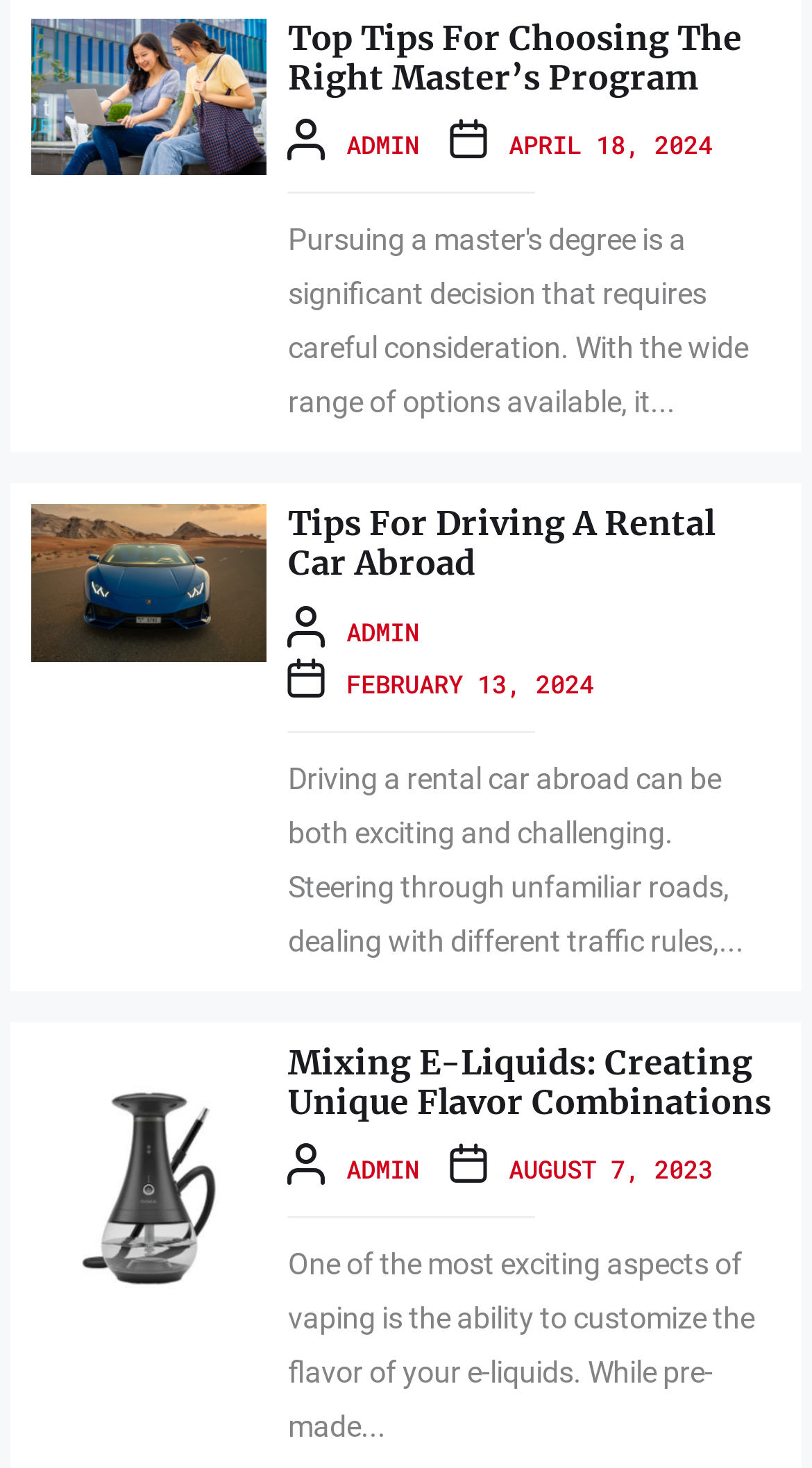What is the date of the latest article?
Give a single word or phrase as your answer by examining the image.

APRIL 18, 2024